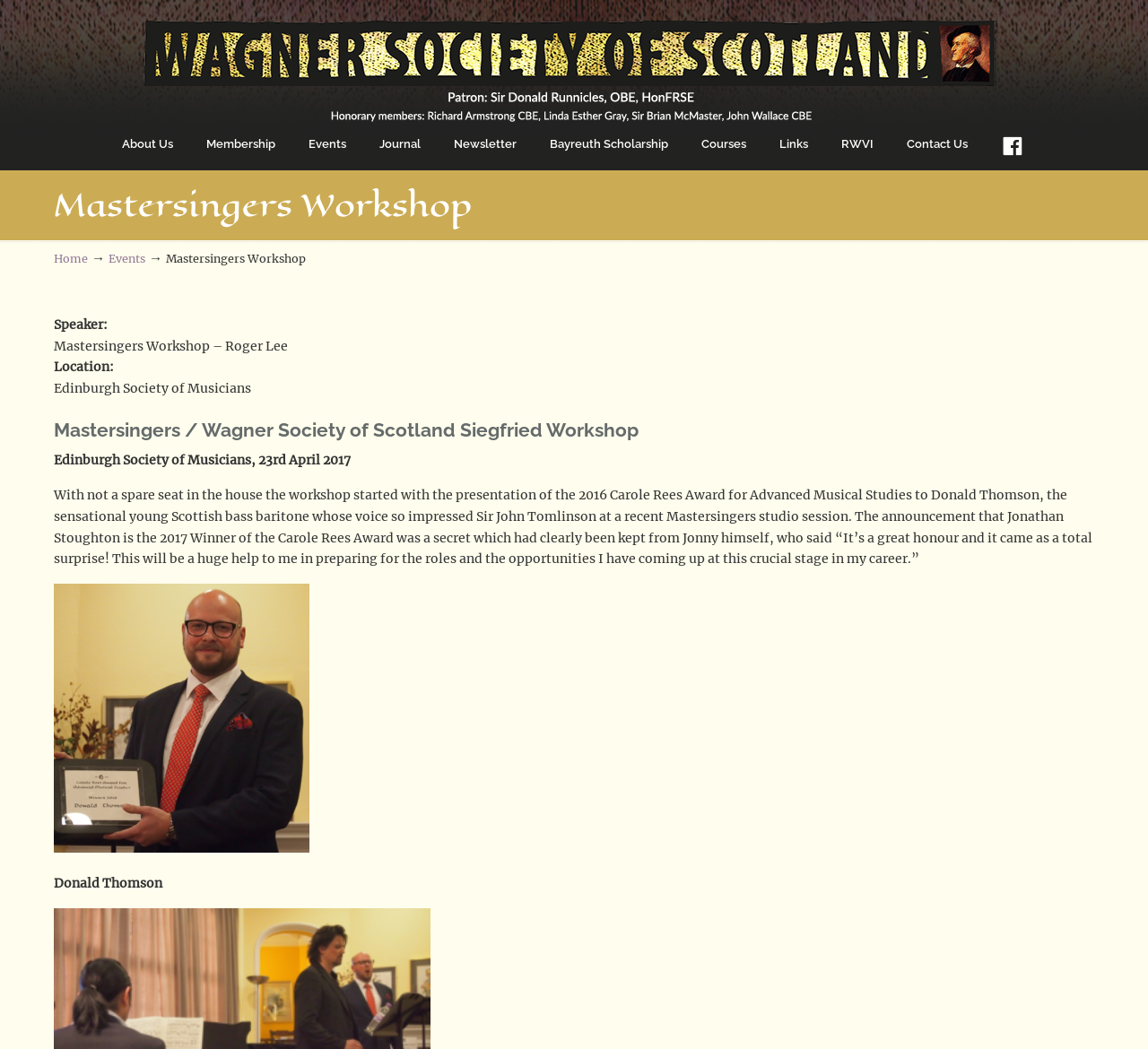Please find the bounding box coordinates (top-left x, top-left y, bottom-right x, bottom-right y) in the screenshot for the UI element described as follows: Events

[0.095, 0.24, 0.127, 0.253]